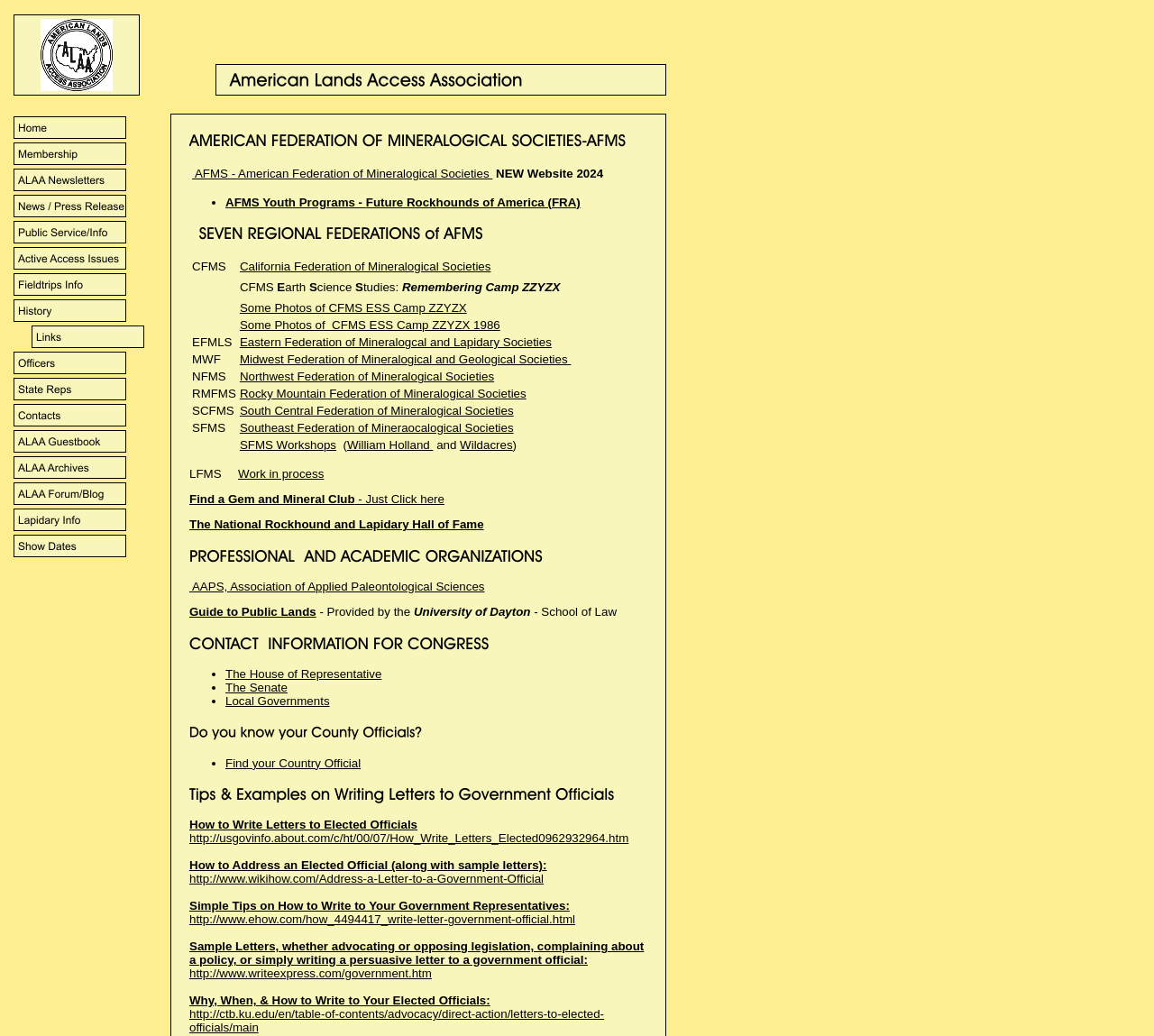What type of activities are mentioned on the webpage?
Answer the question with a single word or phrase, referring to the image.

Fieldtrips